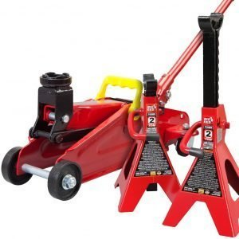Illustrate the image with a detailed caption.

The image showcases the **BIG RED Torin Hydraulic Trolley Floor Jack** alongside two sturdy jack stands, designed to support up to 2 tons. The trolley jack, prominently featured in vibrant red, is equipped with a convenient handle for easy maneuverability, while the jack stands, also in red, are engineered with a heavy-duty construction to provide safety and stability during vehicle servicing. This set is housed in a compact plastic blow mold case, making it an ideal companion for both professional mechanics and DIY enthusiasts alike. This versatile jack is perfect for use with a variety of vehicles, ensuring robust performance in various scenarios.